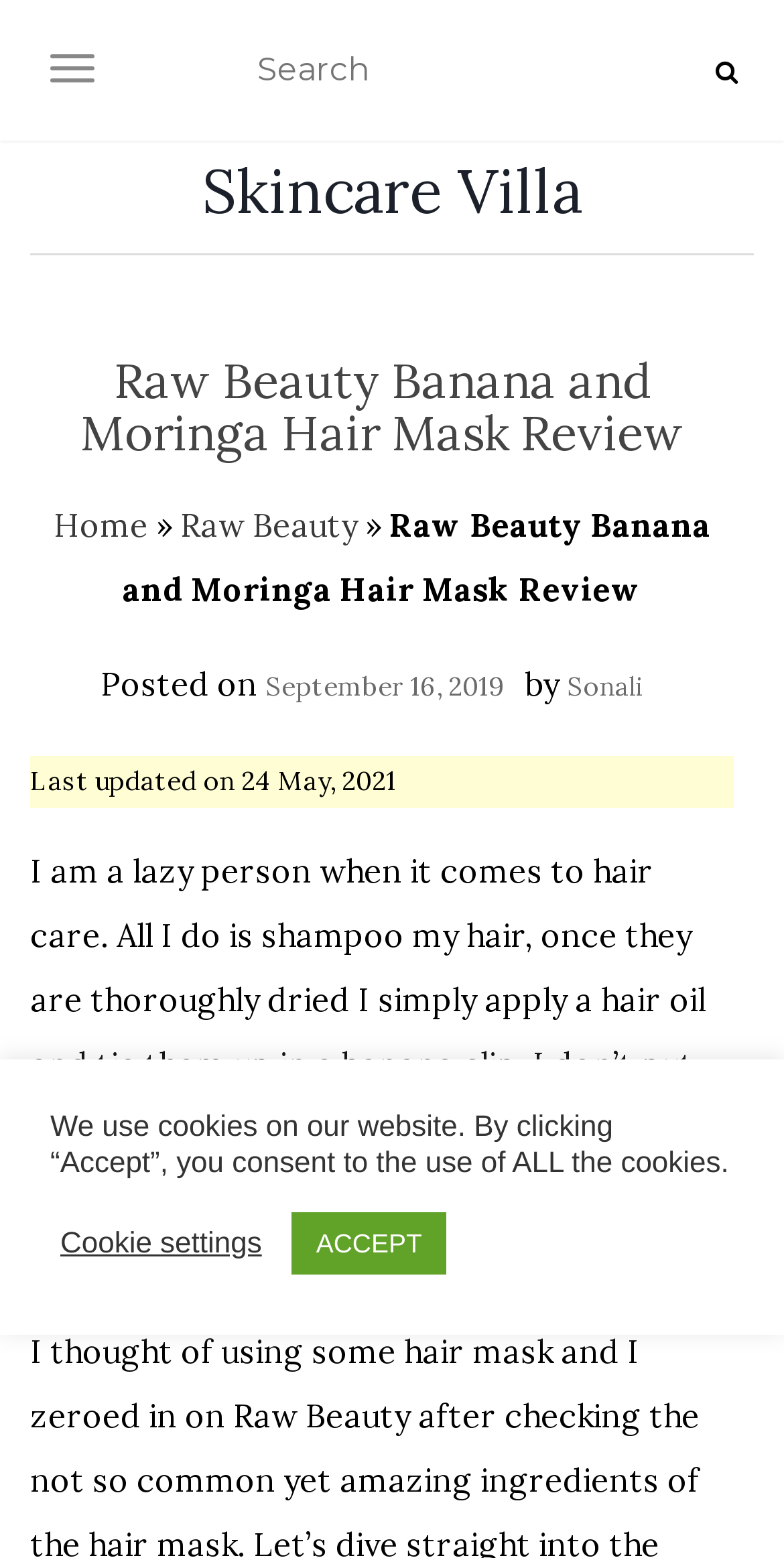Observe the image and answer the following question in detail: Who is the author of the article?

The author's name can be found in the middle section of the webpage, where it says 'by Sonali'.